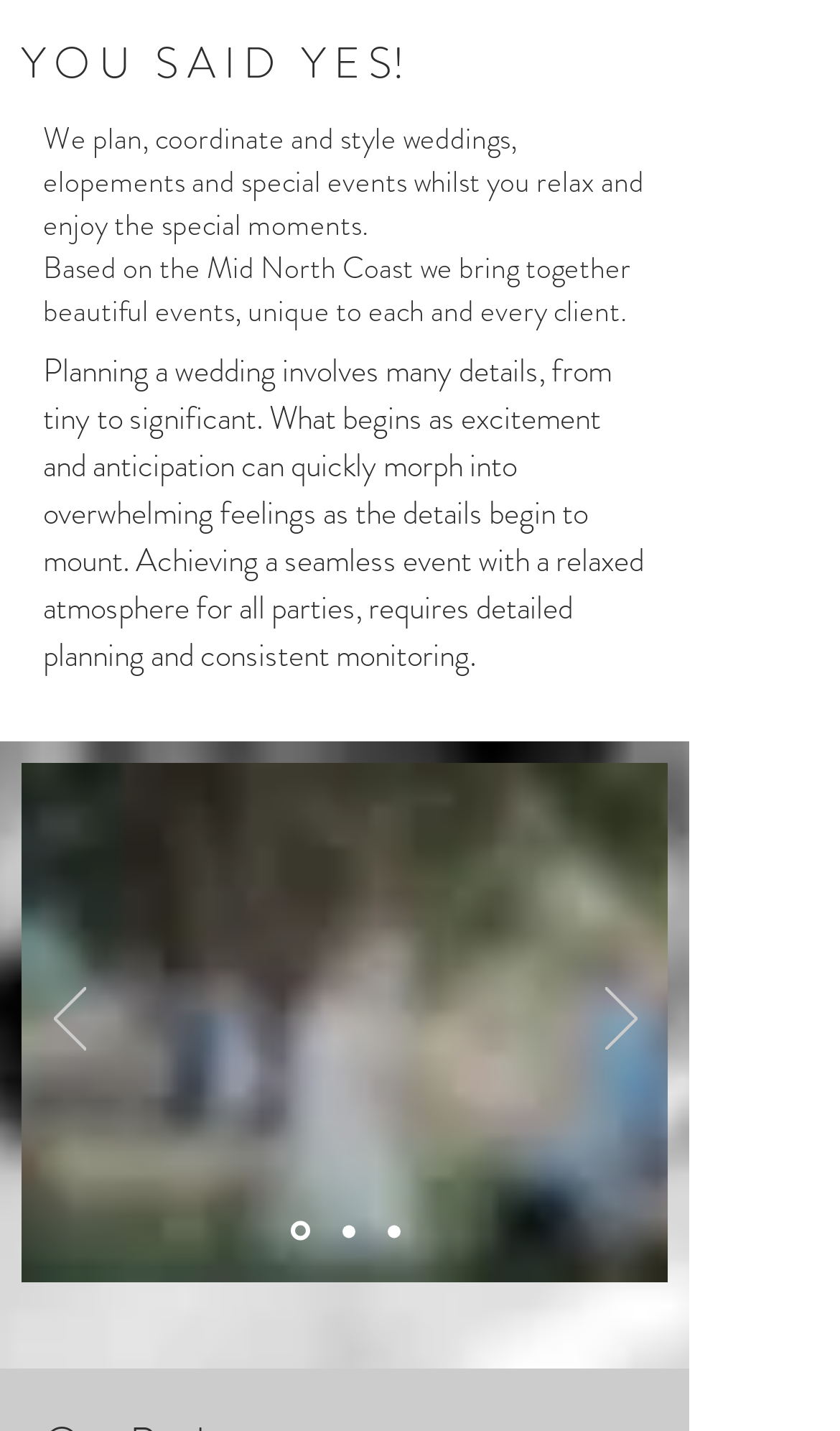Please use the details from the image to answer the following question comprehensively:
What type of events does the company plan?

According to the text 'We plan, coordinate and style weddings, elopements and special events whilst you relax and enjoy the special moments.', it is clear that the company plans weddings, elopements, and special events.